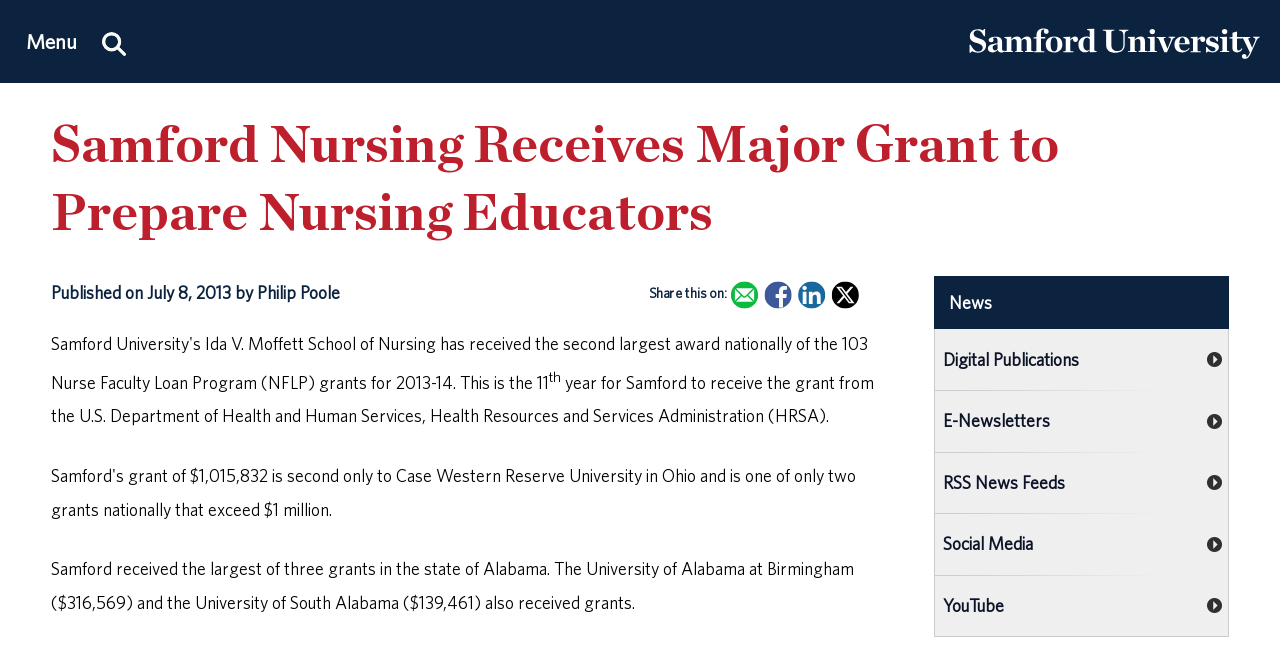Determine the bounding box coordinates of the section I need to click to execute the following instruction: "View news". Provide the coordinates as four float numbers between 0 and 1, i.e., [left, top, right, bottom].

[0.73, 0.423, 0.96, 0.505]